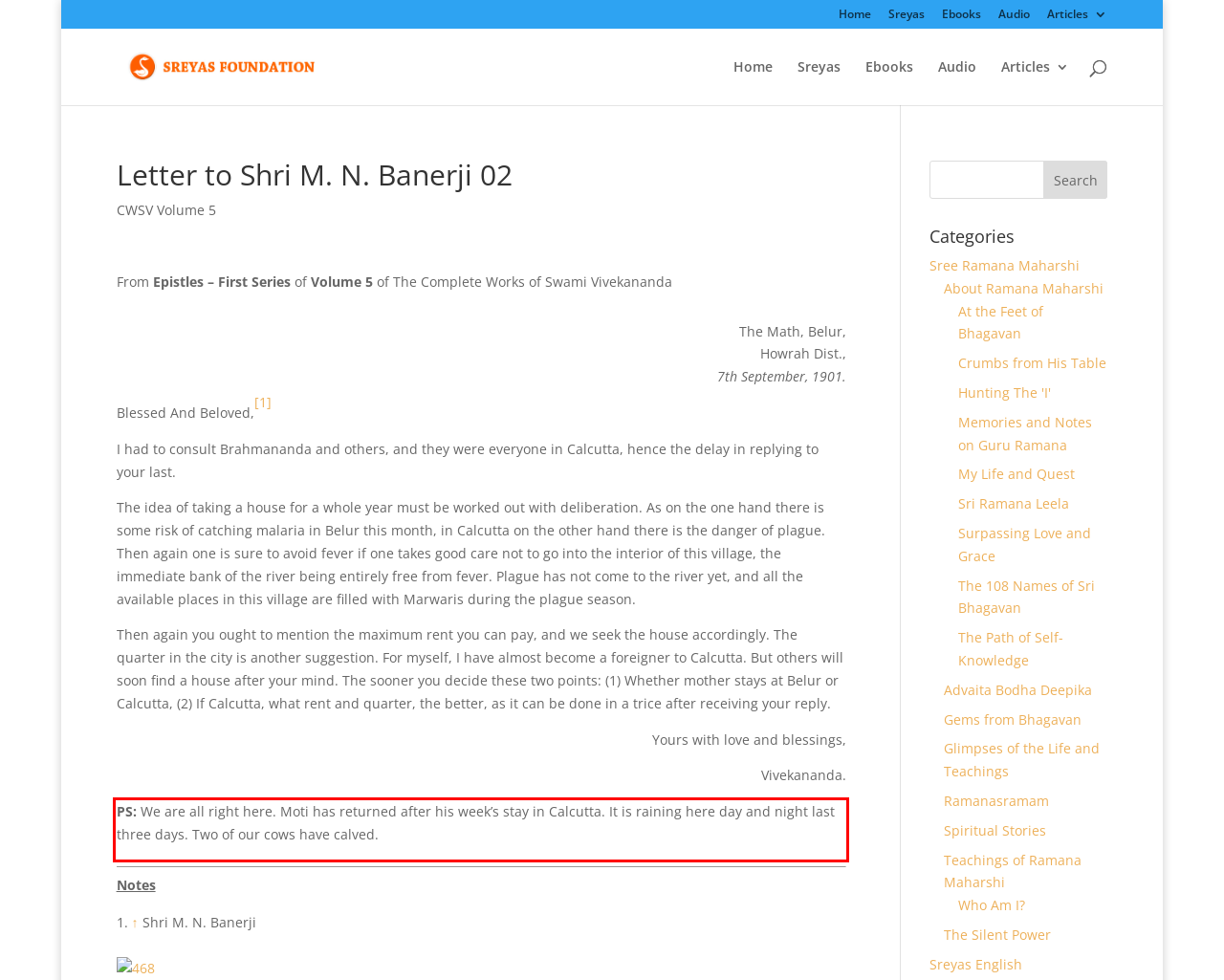You are given a screenshot of a webpage with a UI element highlighted by a red bounding box. Please perform OCR on the text content within this red bounding box.

PS: We are all right here. Moti has returned after his week’s stay in Calcutta. It is raining here day and night last three days. Two of our cows have calved.